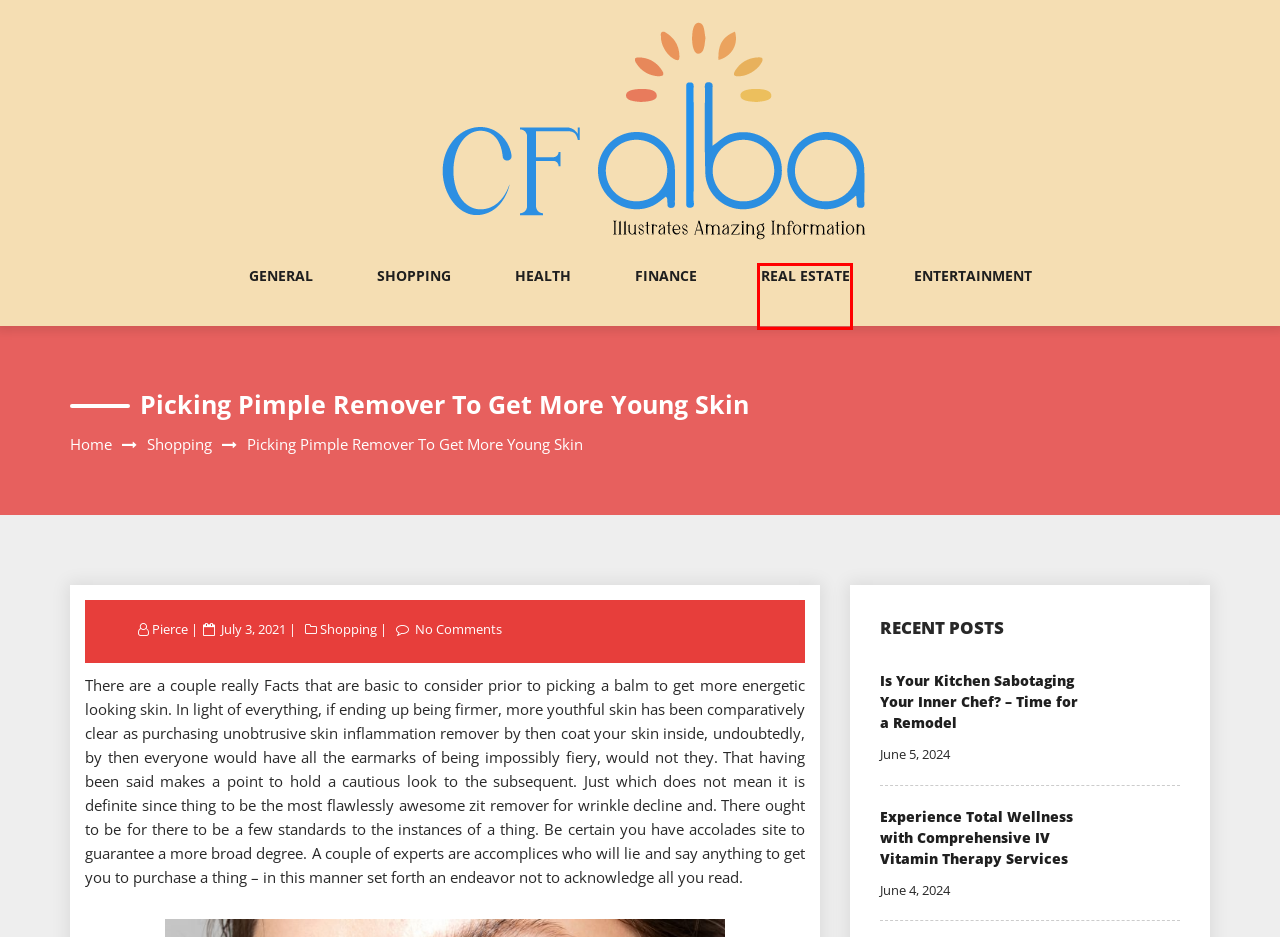Look at the screenshot of a webpage that includes a red bounding box around a UI element. Select the most appropriate webpage description that matches the page seen after clicking the highlighted element. Here are the candidates:
A. July 3, 2021 - CF Alba
B. Real Estate Archives - CF Alba
C. Shopping Archives - CF Alba
D. General Archives - CF Alba
E. CF Alba - Illustrates amazing information
F. Health Archives - CF Alba
G. Entertainment Archives - CF Alba
H. Finance Archives - CF Alba

B